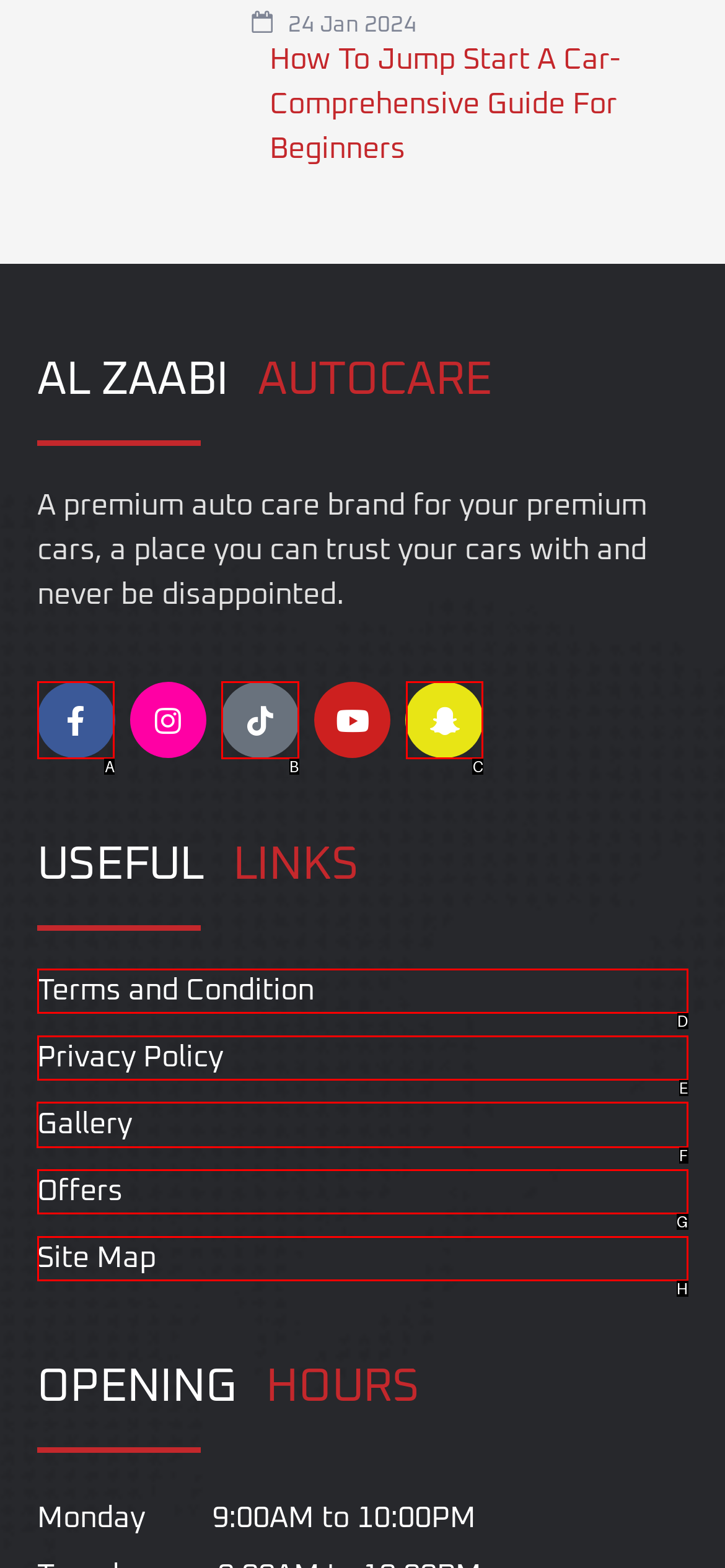Which HTML element should be clicked to complete the task: Click the WEATHER link? Answer with the letter of the corresponding option.

None